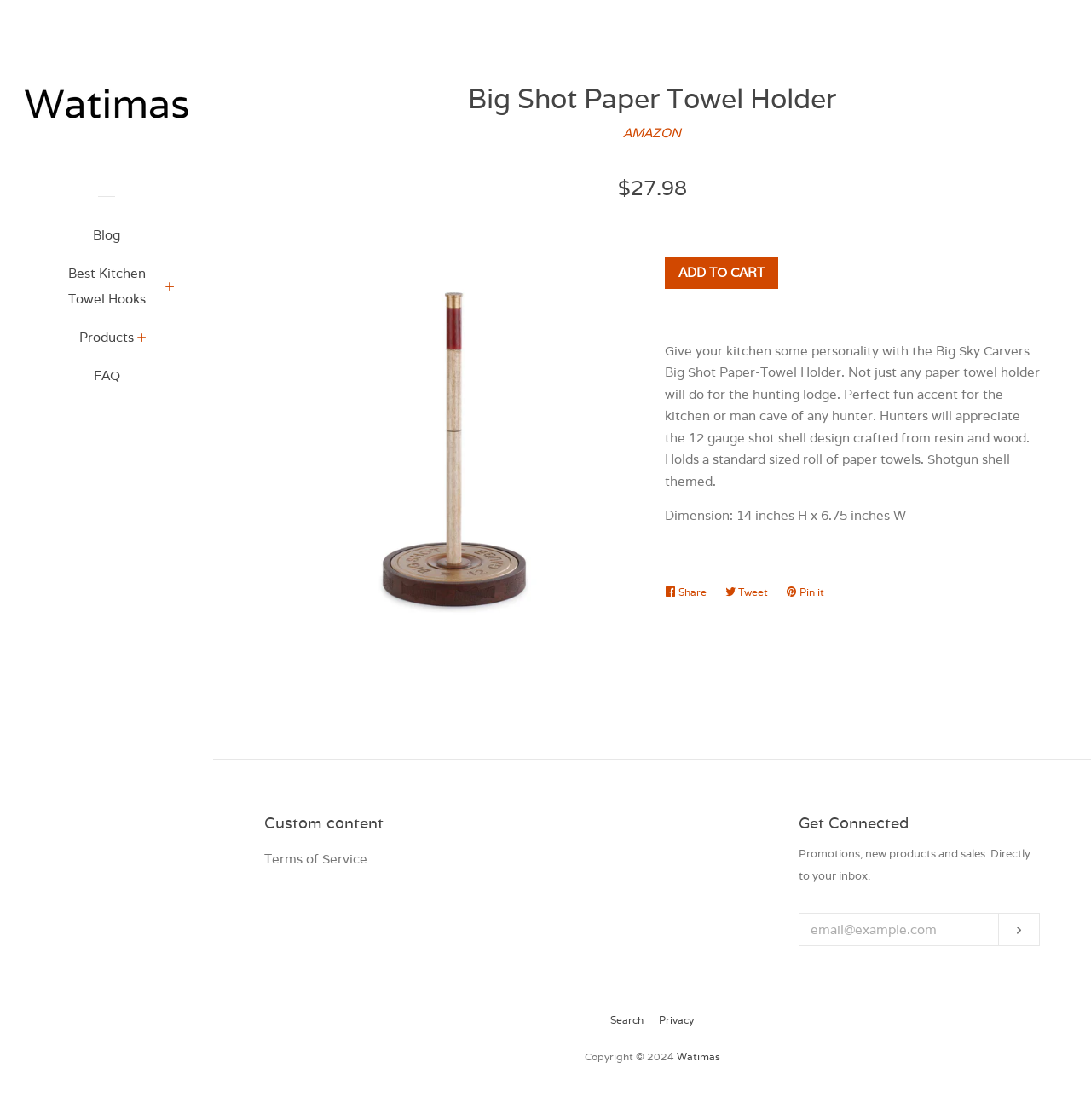How can I share this product on social media?
Look at the image and answer the question with a single word or phrase.

Share on Facebook, Tweet, Pin on Pinterest